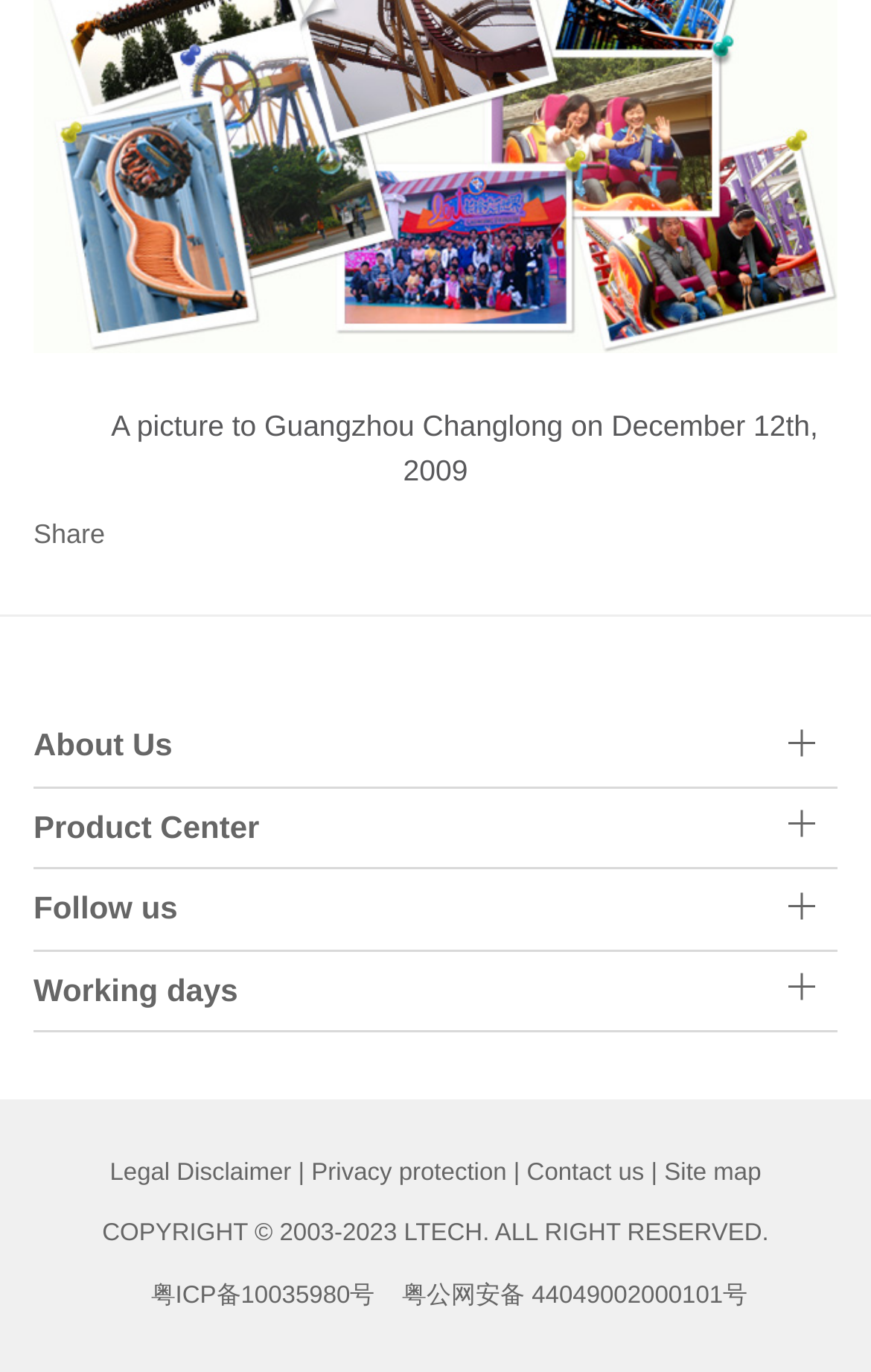Show the bounding box coordinates for the element that needs to be clicked to execute the following instruction: "Share the picture". Provide the coordinates in the form of four float numbers between 0 and 1, i.e., [left, top, right, bottom].

[0.038, 0.378, 0.121, 0.401]